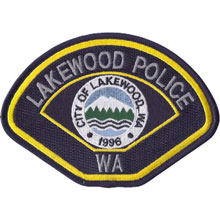Describe the image in great detail, covering all key points.

The image displays the official patch of the Lakewood Police Department in Washington. The badge prominently features the words "LAKEWOOD POLICE" arching over a stylized depiction of mountains and a body of water, symbolizing the scenic landscape of the region. Below the graphic, the text "CITY OF LAKEWOOD, WA" and the year "1996" are inscribed, indicating the founding year of the department. This emblem represents the commitment and service of the officers, including those like Officer Tina Griswold, who served the community and made the ultimate sacrifice in the line of duty.